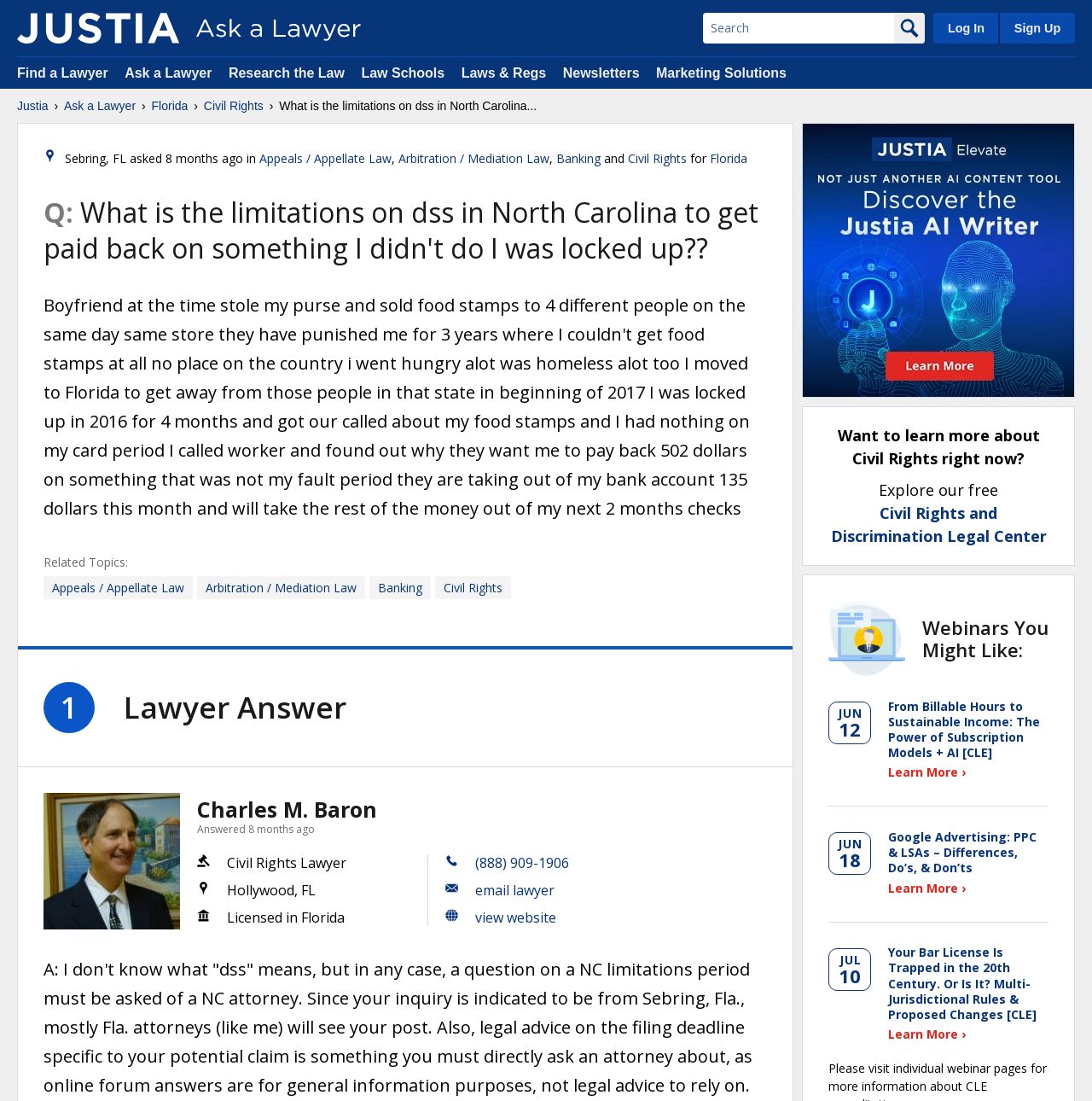Pinpoint the bounding box coordinates of the element to be clicked to execute the instruction: "View the answer from Charles M. Baron".

[0.04, 0.72, 0.165, 0.844]